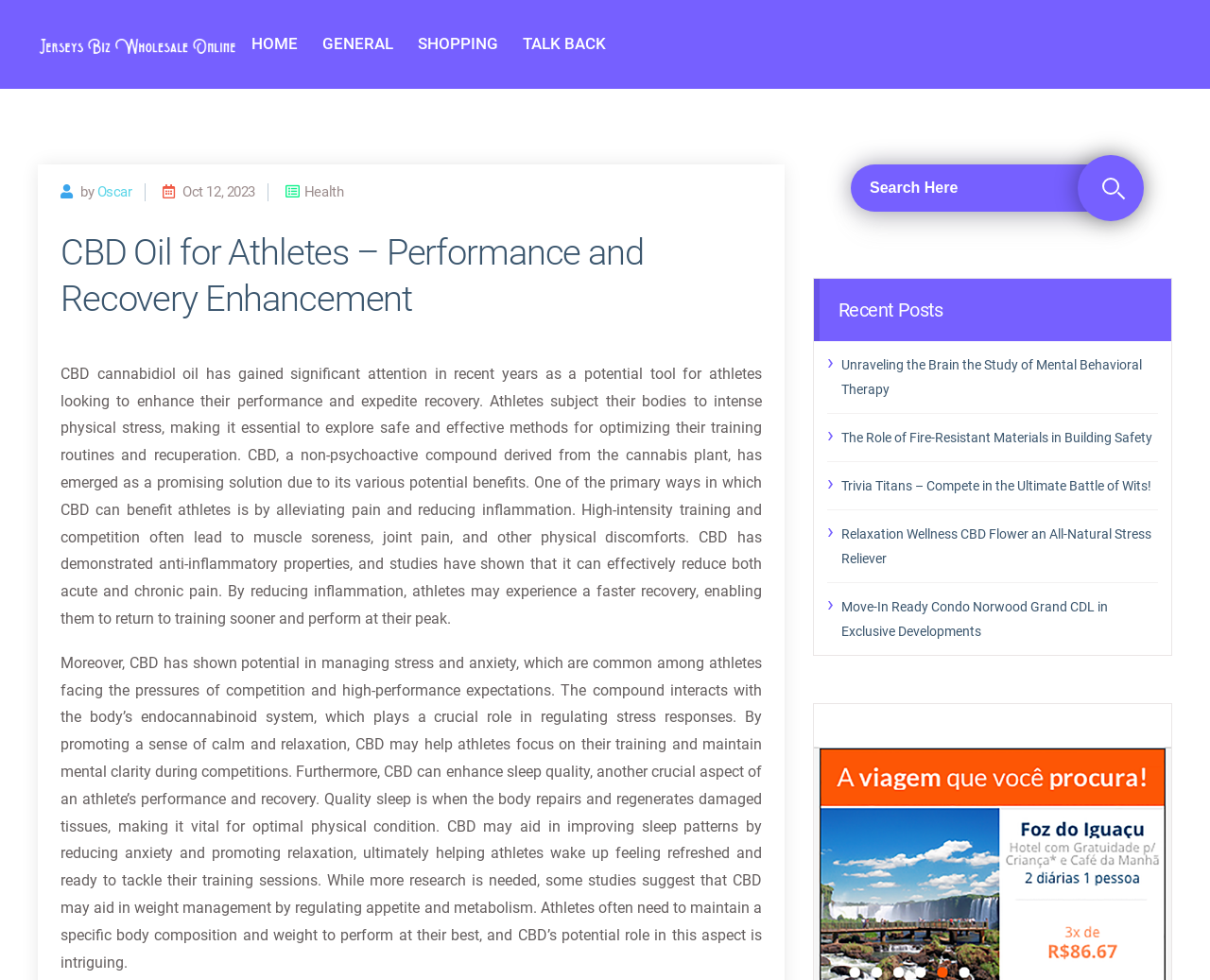How does CBD oil reduce pain in athletes?
Provide a thorough and detailed answer to the question.

According to the webpage, CBD oil has demonstrated anti-inflammatory properties, which can effectively reduce both acute and chronic pain in athletes. This is one of the primary ways CBD oil can benefit athletes.